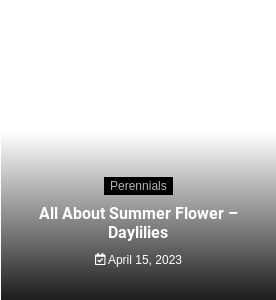What type of plants are discussed in the article?
Provide an in-depth and detailed explanation in response to the question.

Above the title, there is a category label 'Perennials', which indicates the type of plants discussed in the article, specifically focusing on daylilies.